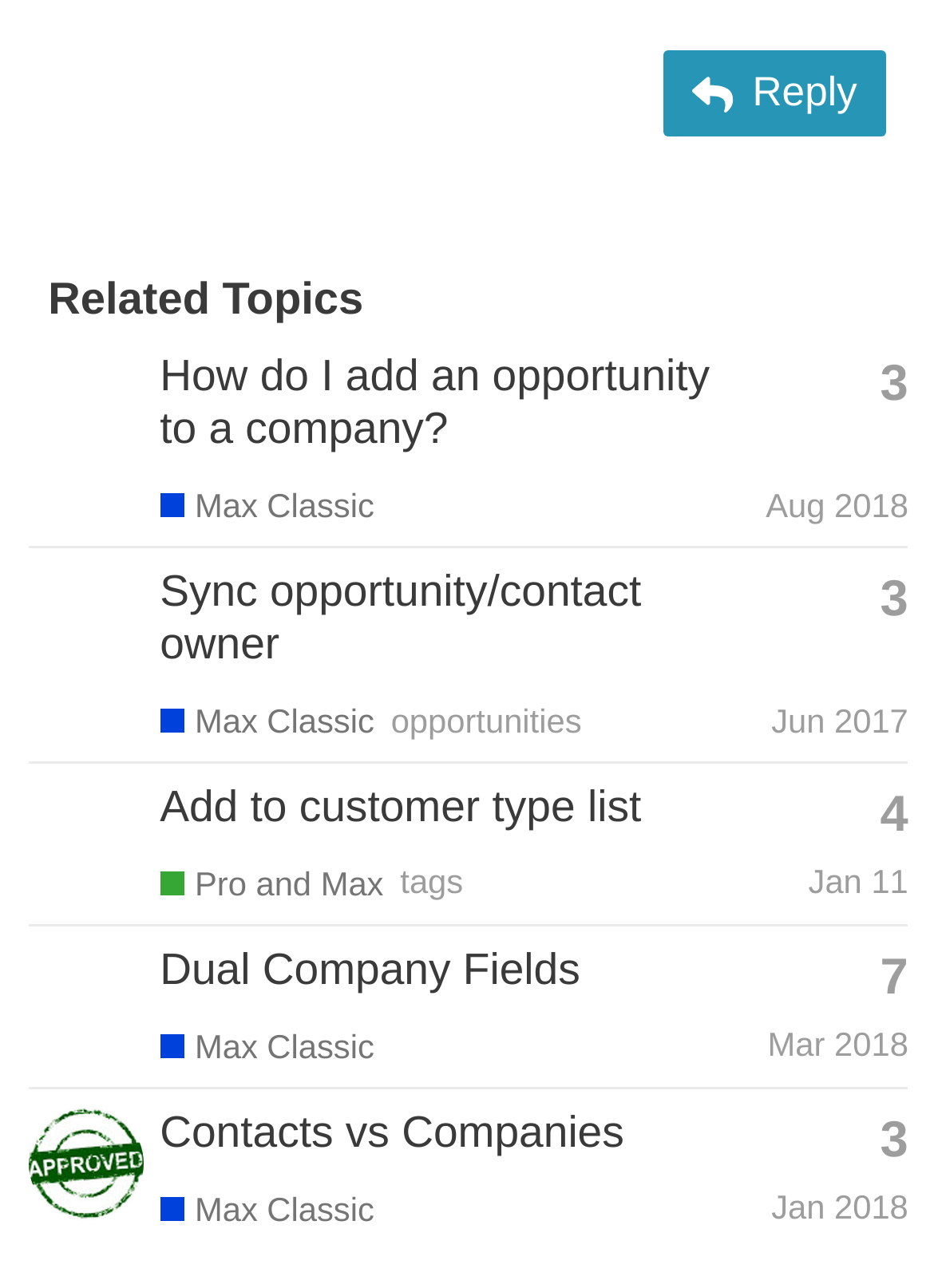Given the description of the UI element: "Add to customer type list", predict the bounding box coordinates in the form of [left, top, right, bottom], with each value being a float between 0 and 1.

[0.171, 0.606, 0.687, 0.645]